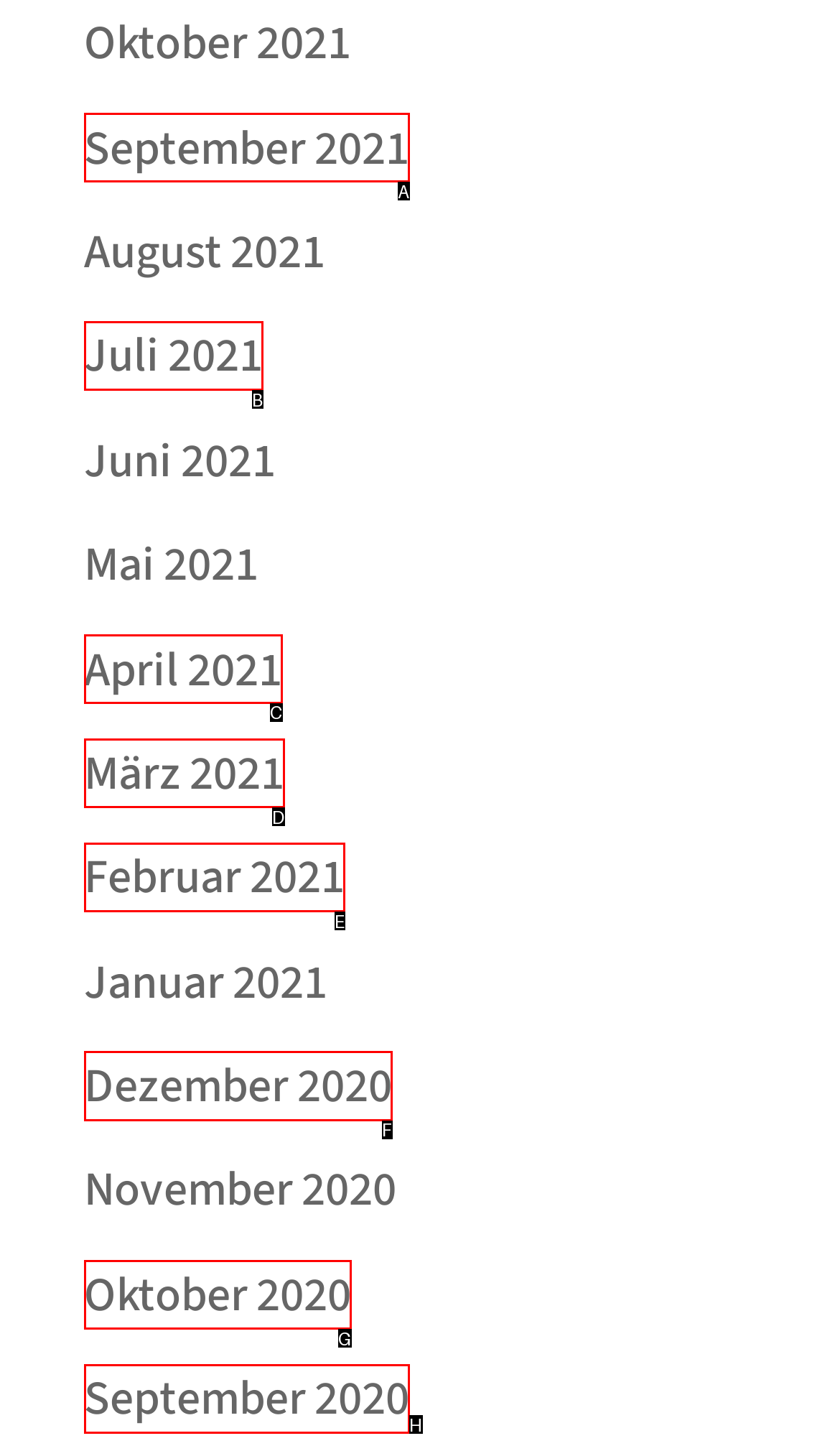To complete the task: Contact via dukekids@duke.edu, select the appropriate UI element to click. Respond with the letter of the correct option from the given choices.

None